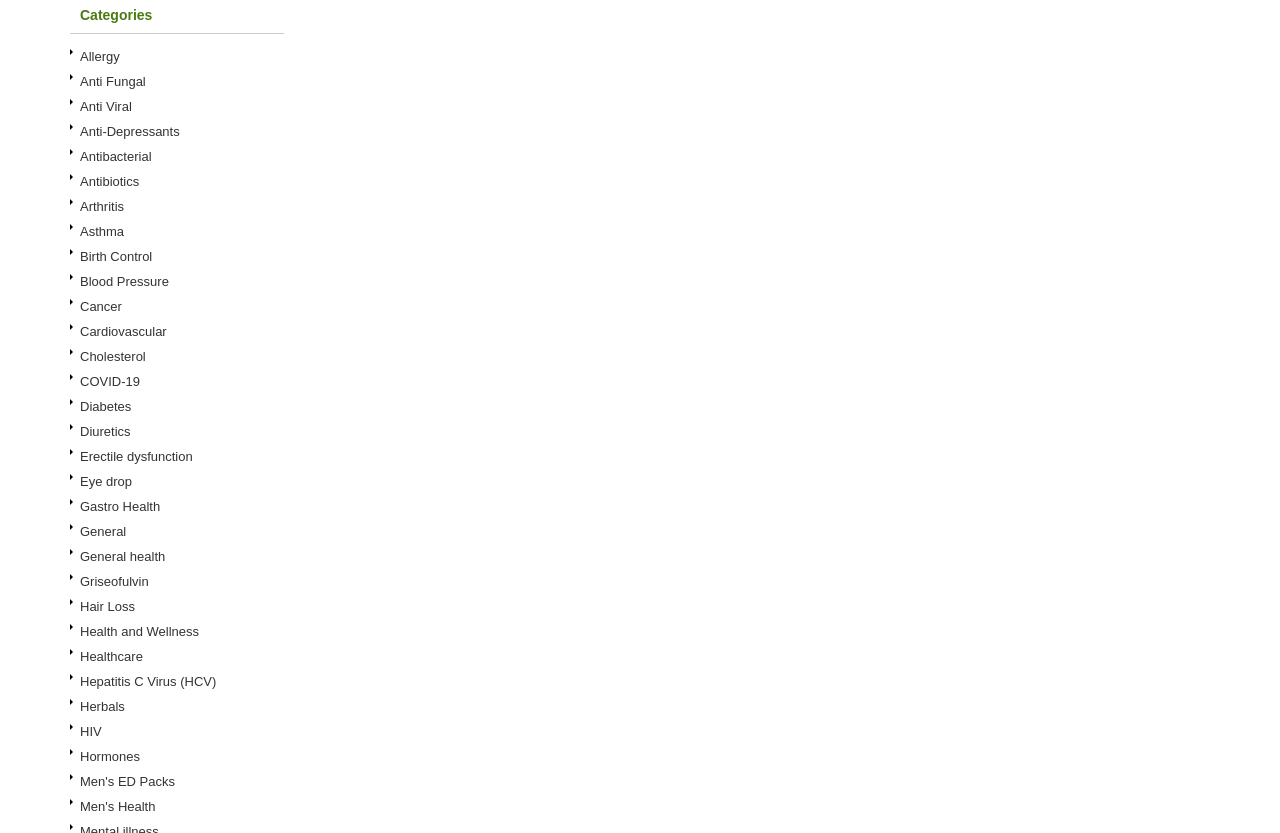Provide a one-word or short-phrase response to the question:
How many health categories start with the letter 'A'?

5